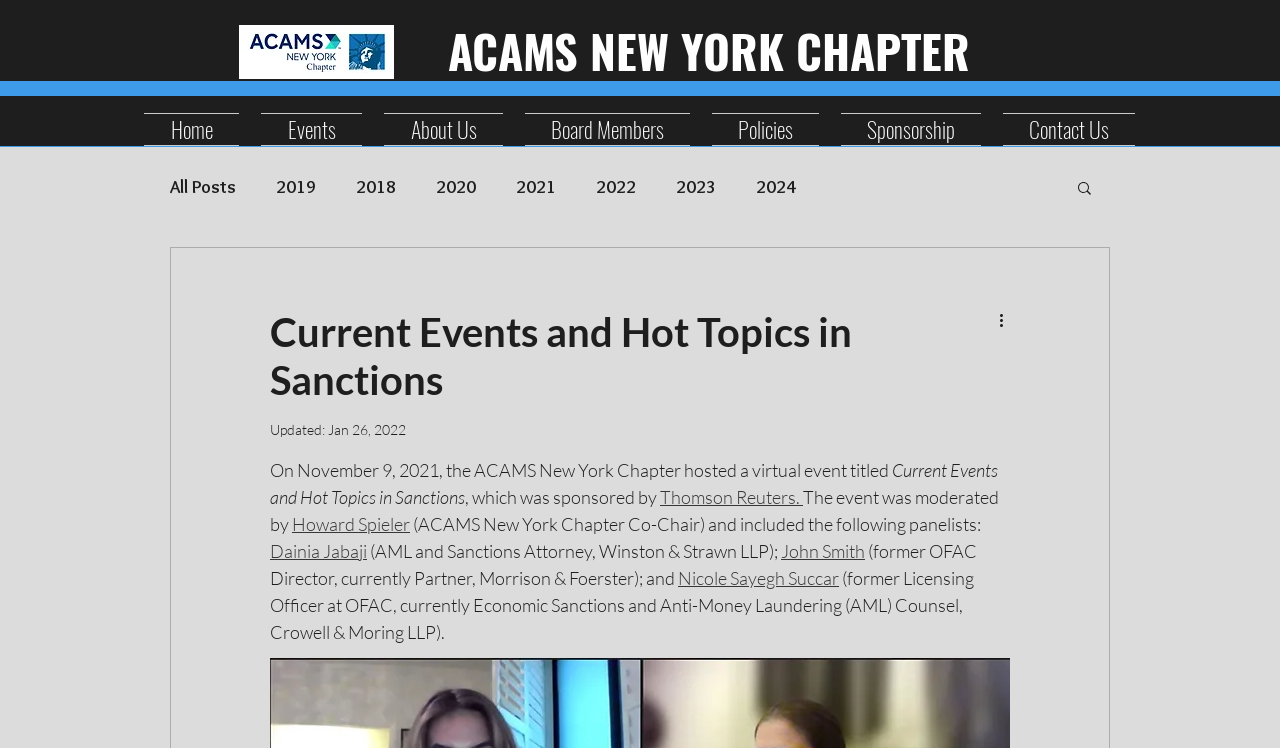Please identify the bounding box coordinates of where to click in order to follow the instruction: "Search for something".

[0.84, 0.239, 0.855, 0.267]